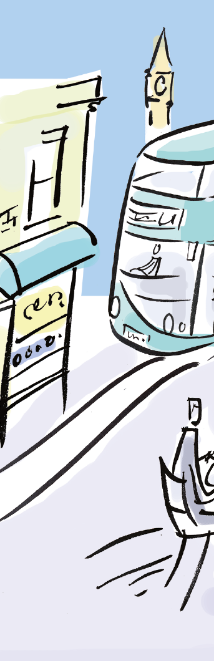What is the shape of the awning?
Provide a comprehensive and detailed answer to the question.

The building on the left side of the image features a narrow awning, which adds architectural detail to the structure and enhances the urban character of the scene.